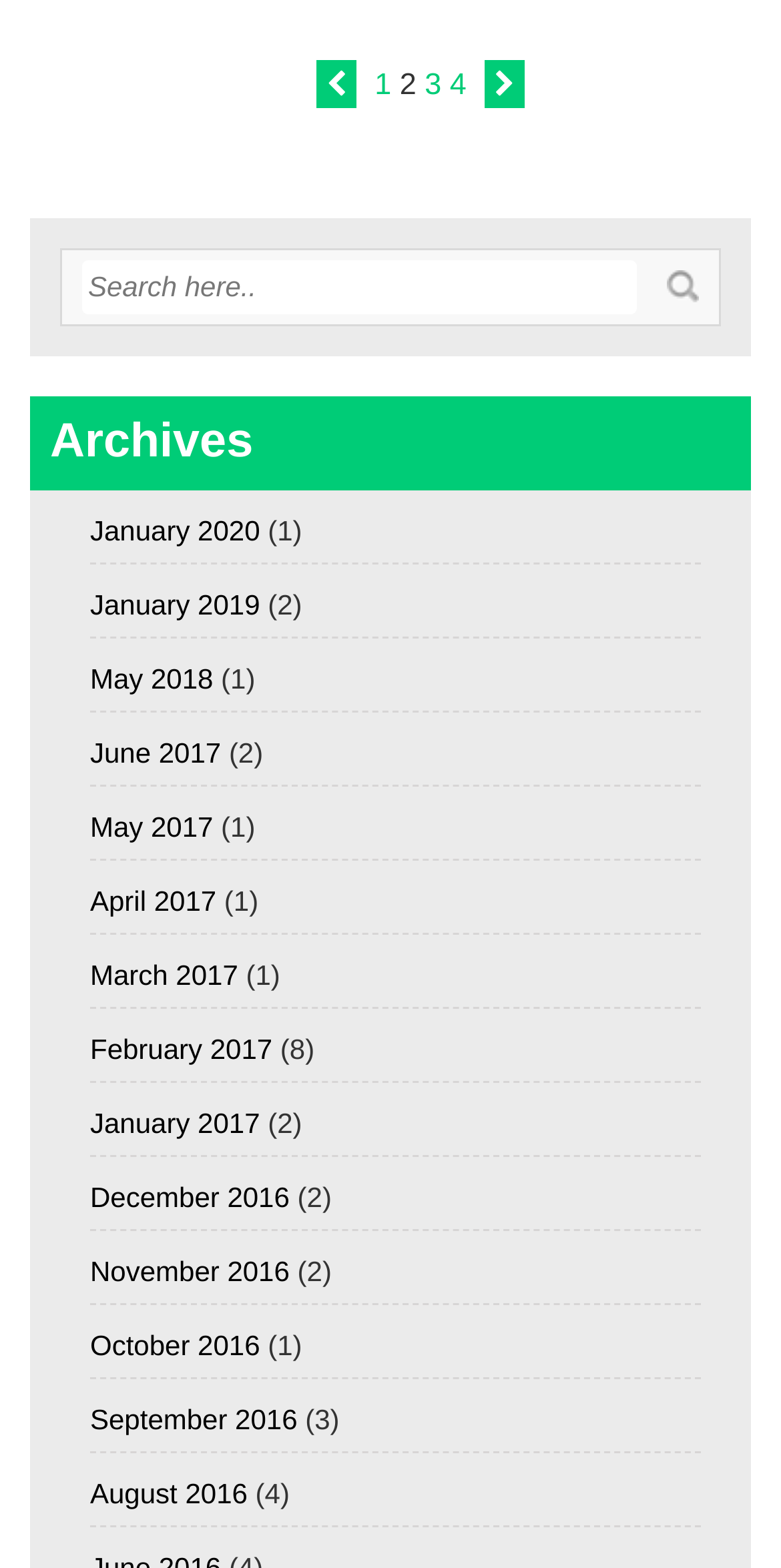Please specify the coordinates of the bounding box for the element that should be clicked to carry out this instruction: "Search with the search button". The coordinates must be four float numbers between 0 and 1, formatted as [left, top, right, bottom].

[0.854, 0.173, 0.895, 0.193]